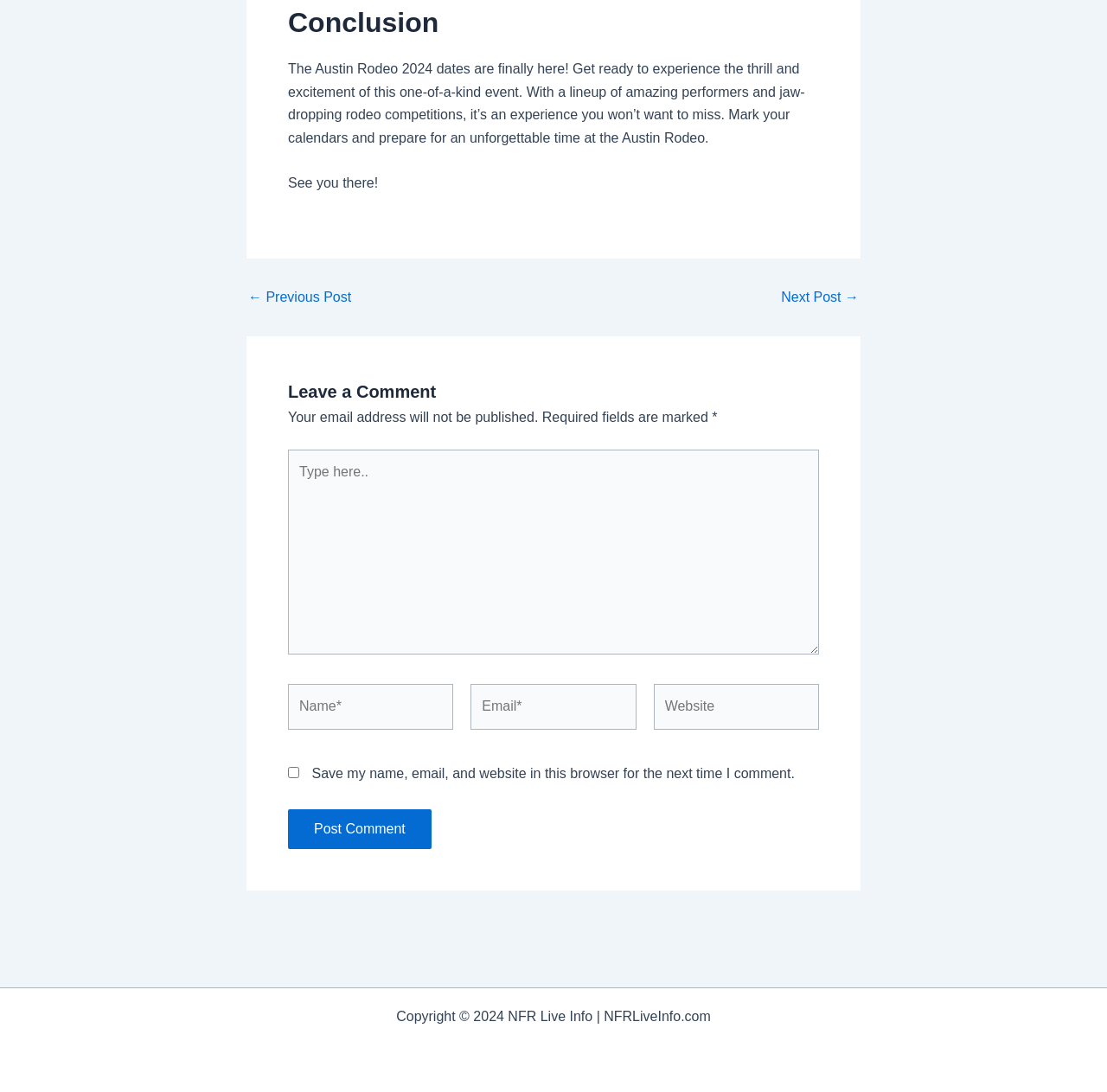Please answer the following question using a single word or phrase: 
What is required to be filled in the comment section?

Name and Email